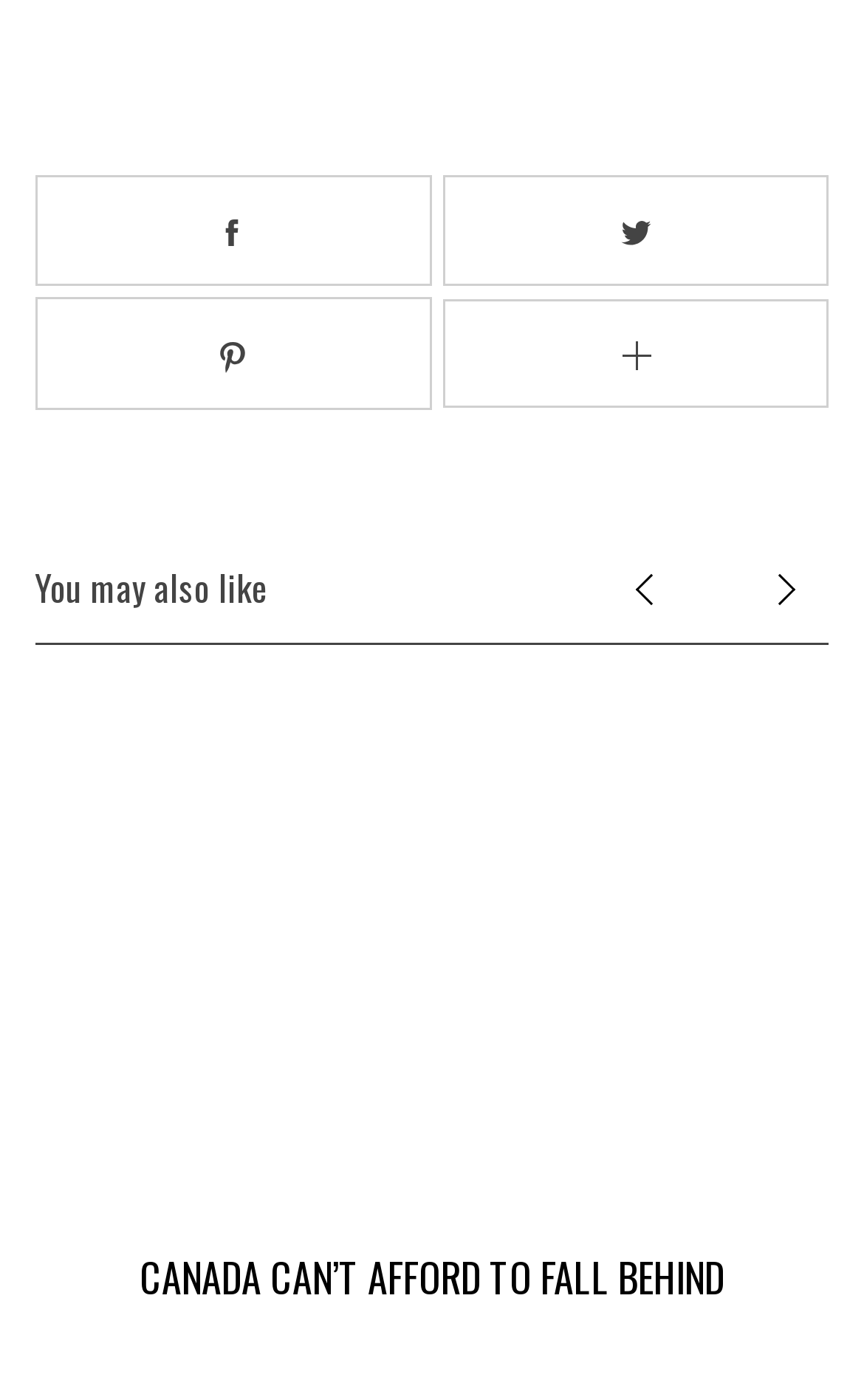What is the content type of the element at the bottom?
Based on the screenshot, answer the question with a single word or phrase.

Figure